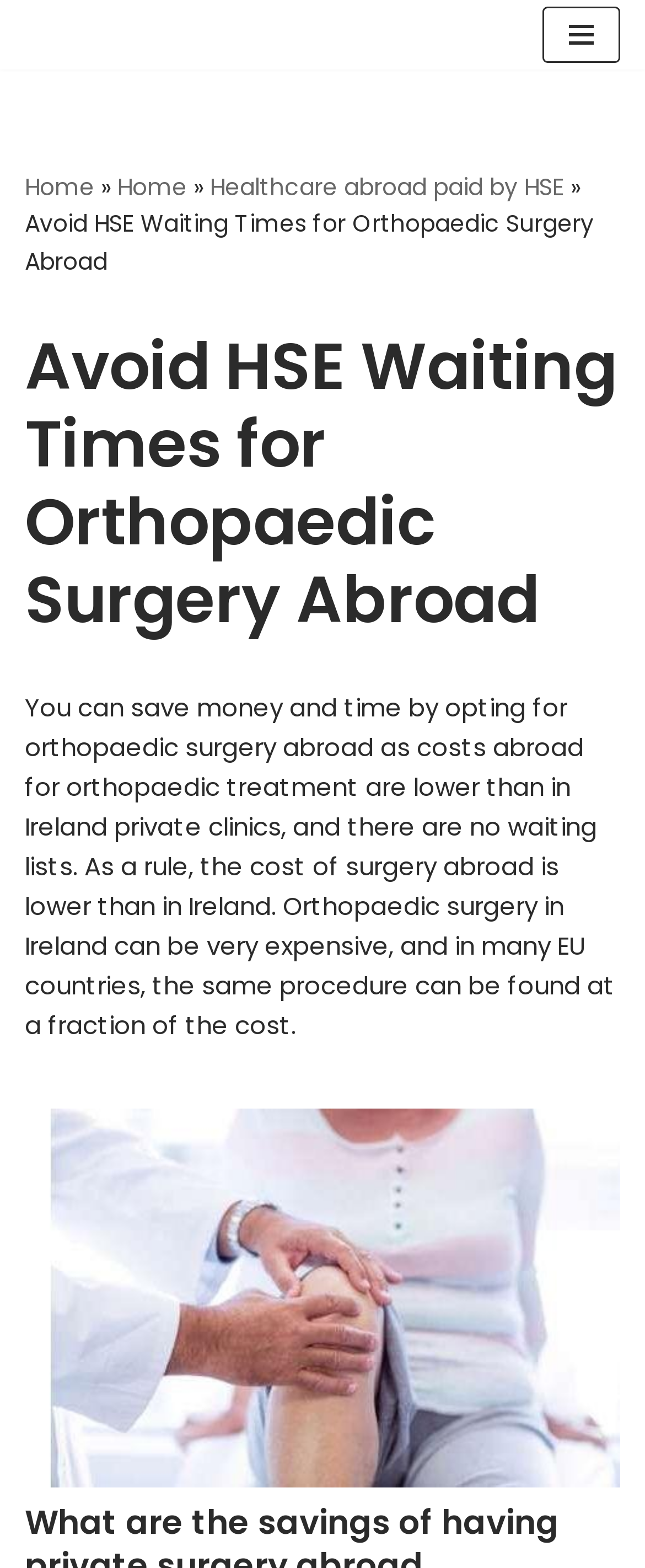Answer succinctly with a single word or phrase:
What is the benefit of avoiding HSE waiting times?

No waiting lists